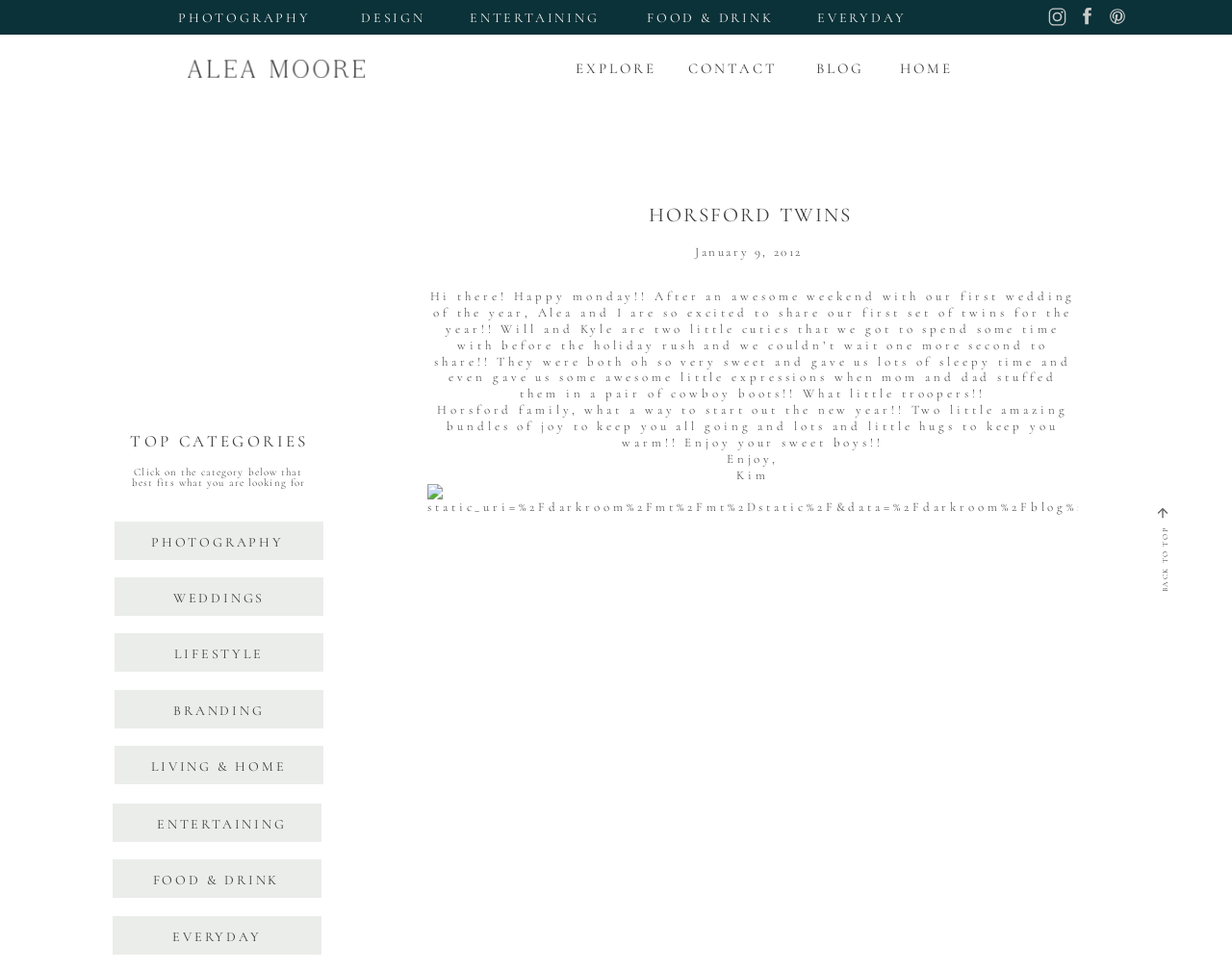Please pinpoint the bounding box coordinates for the region I should click to adhere to this instruction: "Click on the 'EXPLORE' link".

[0.467, 0.062, 0.538, 0.079]